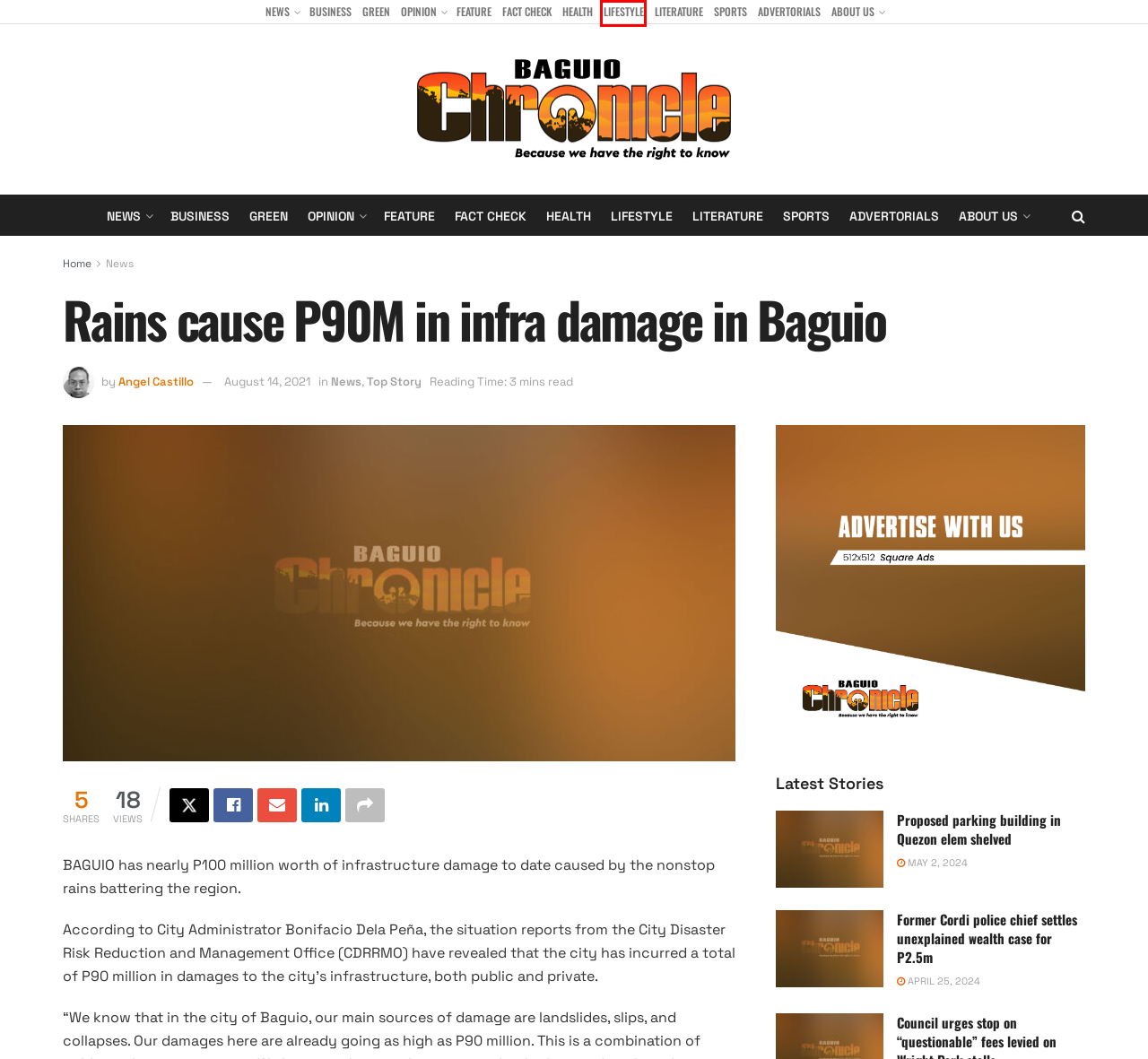You have a screenshot of a webpage with a red rectangle bounding box. Identify the best webpage description that corresponds to the new webpage after clicking the element within the red bounding box. Here are the candidates:
A. Health Archives - Baguio Chronicle
B. Opinion Archives - Baguio Chronicle
C. Sports Archives - Baguio Chronicle
D. Top Story Archives - Baguio Chronicle
E. Lifestyle Archives - Baguio Chronicle
F. Business Archives - Baguio Chronicle
G. Feature Archives - Baguio Chronicle
H. Advertorial Archives - Baguio Chronicle

E